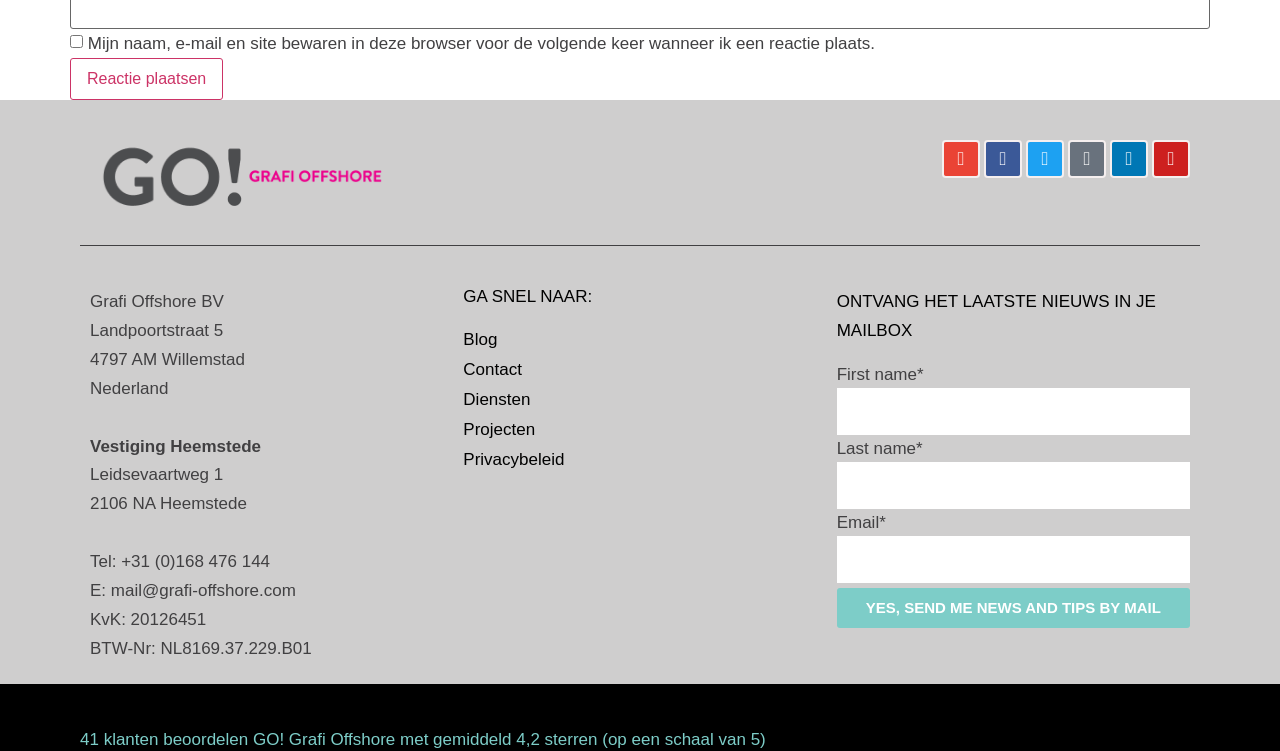What is required to subscribe to the newsletter?
Please provide a single word or phrase as the answer based on the screenshot.

Email